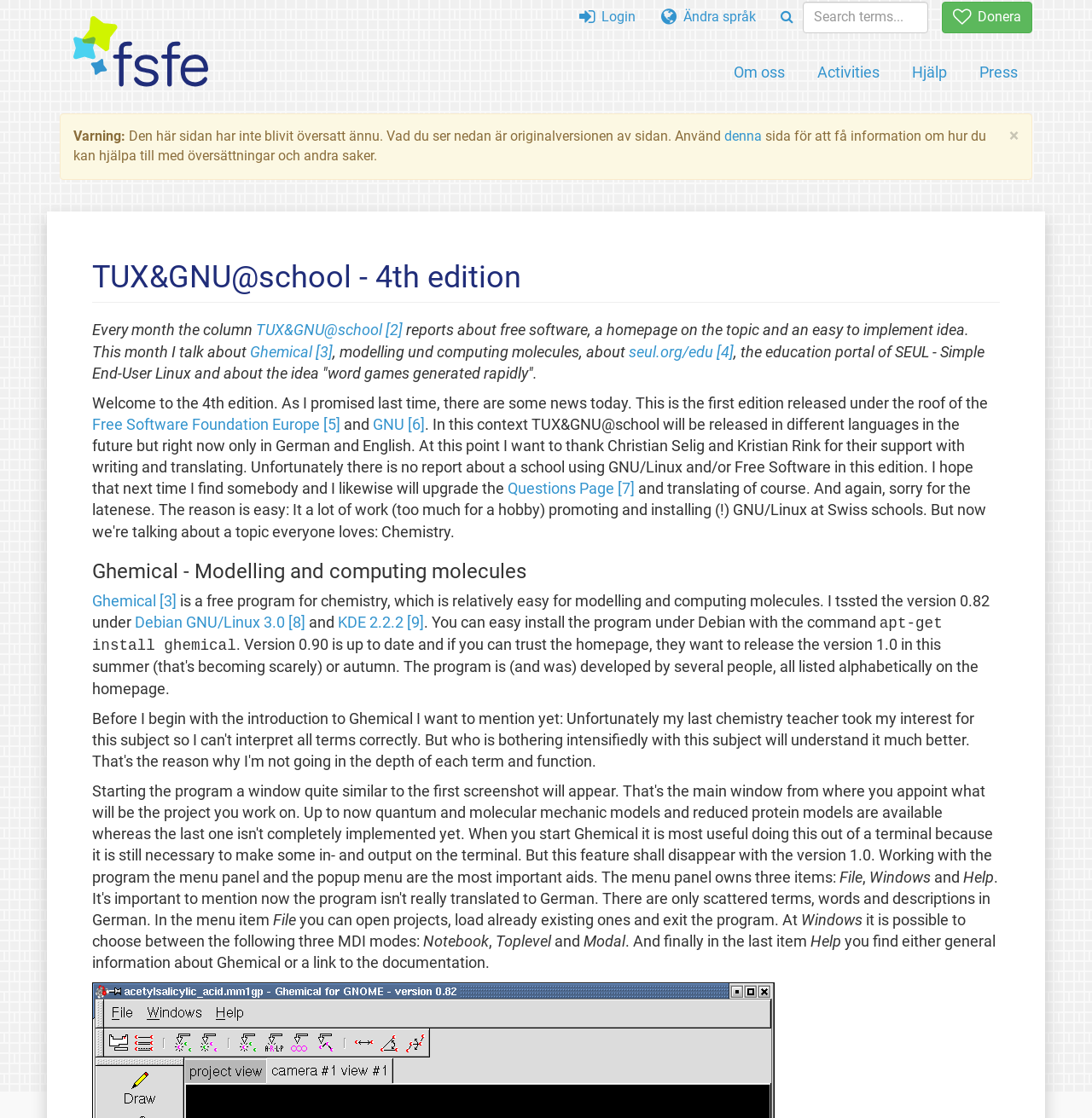Extract the primary headline from the webpage and present its text.

TUX&GNU@school - 4th edition